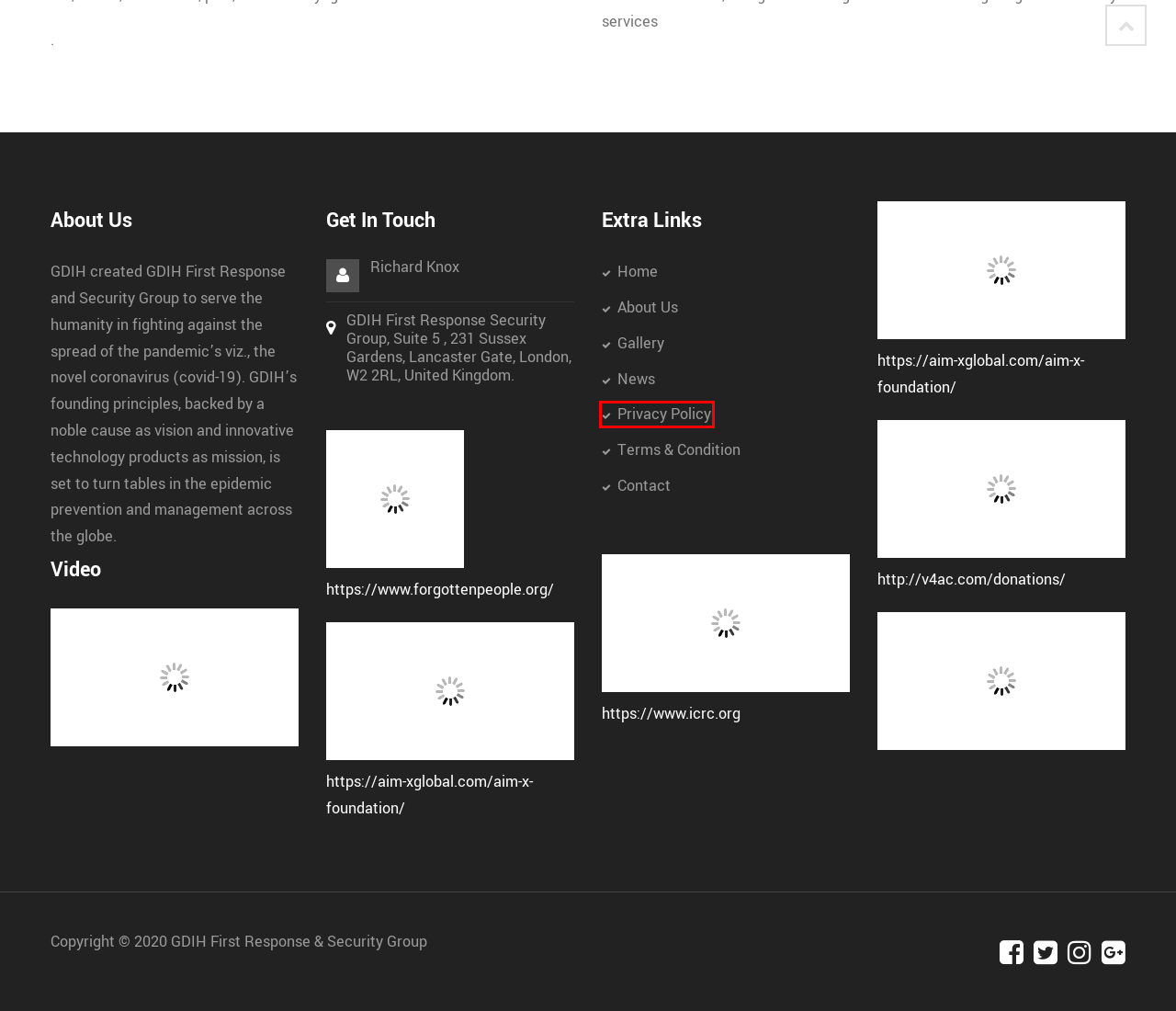You are provided a screenshot of a webpage featuring a red bounding box around a UI element. Choose the webpage description that most accurately represents the new webpage after clicking the element within the red bounding box. Here are the candidates:
A. Contact – GDIH First Response & Security Group
B. News – GDIH First Response & Security Group
C. Privacy Policy – GDIH First Response & Security Group
D. Terms & Condition – GDIH First Response & Security Group
E. Home - Forgotten People
F. Contracts – GDIH First Response & Security Group
G. About Us – GDIH First Response & Security Group
H. Gallery – GDIH First Response & Security Group

C